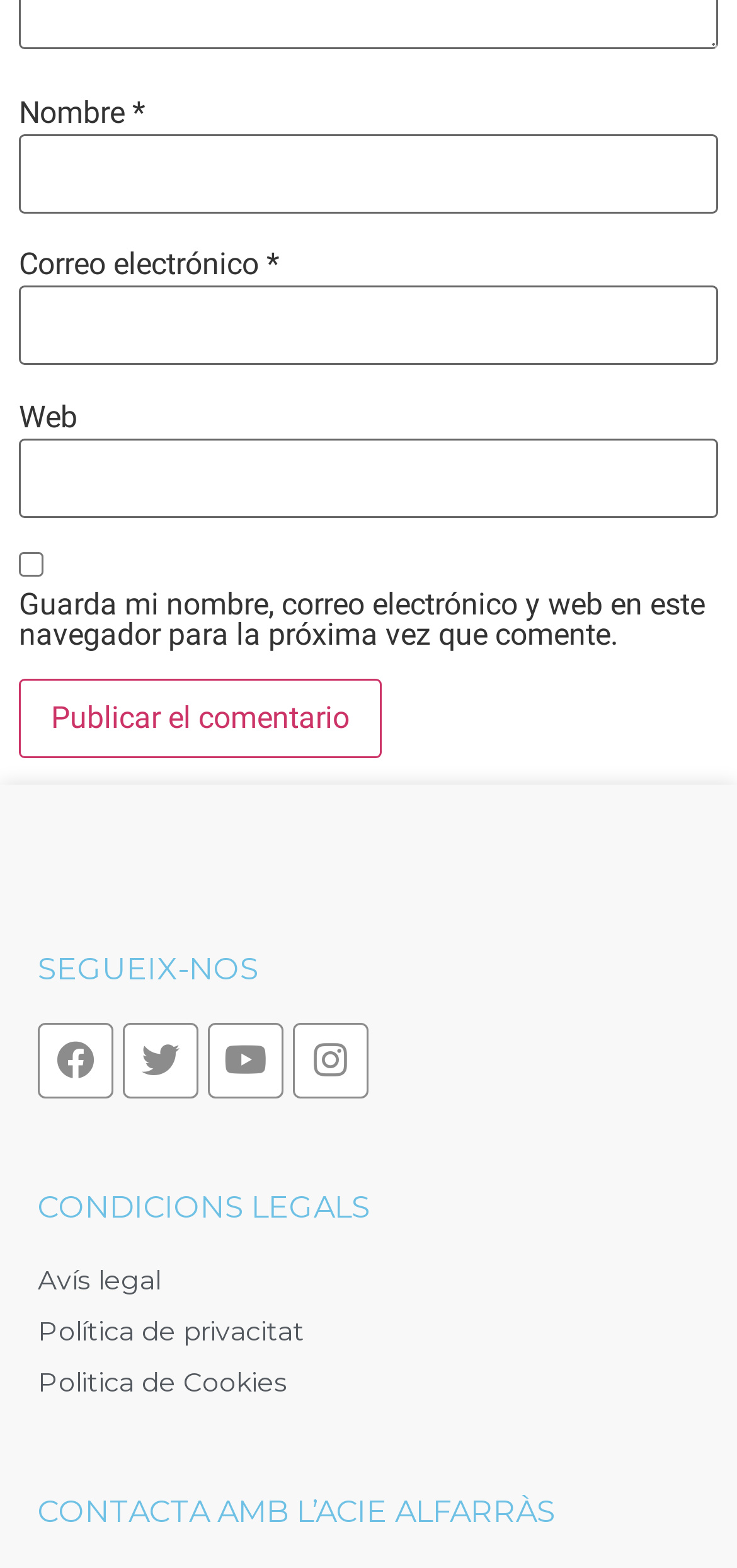Provide the bounding box coordinates for the area that should be clicked to complete the instruction: "Input your email address".

[0.026, 0.183, 0.974, 0.233]